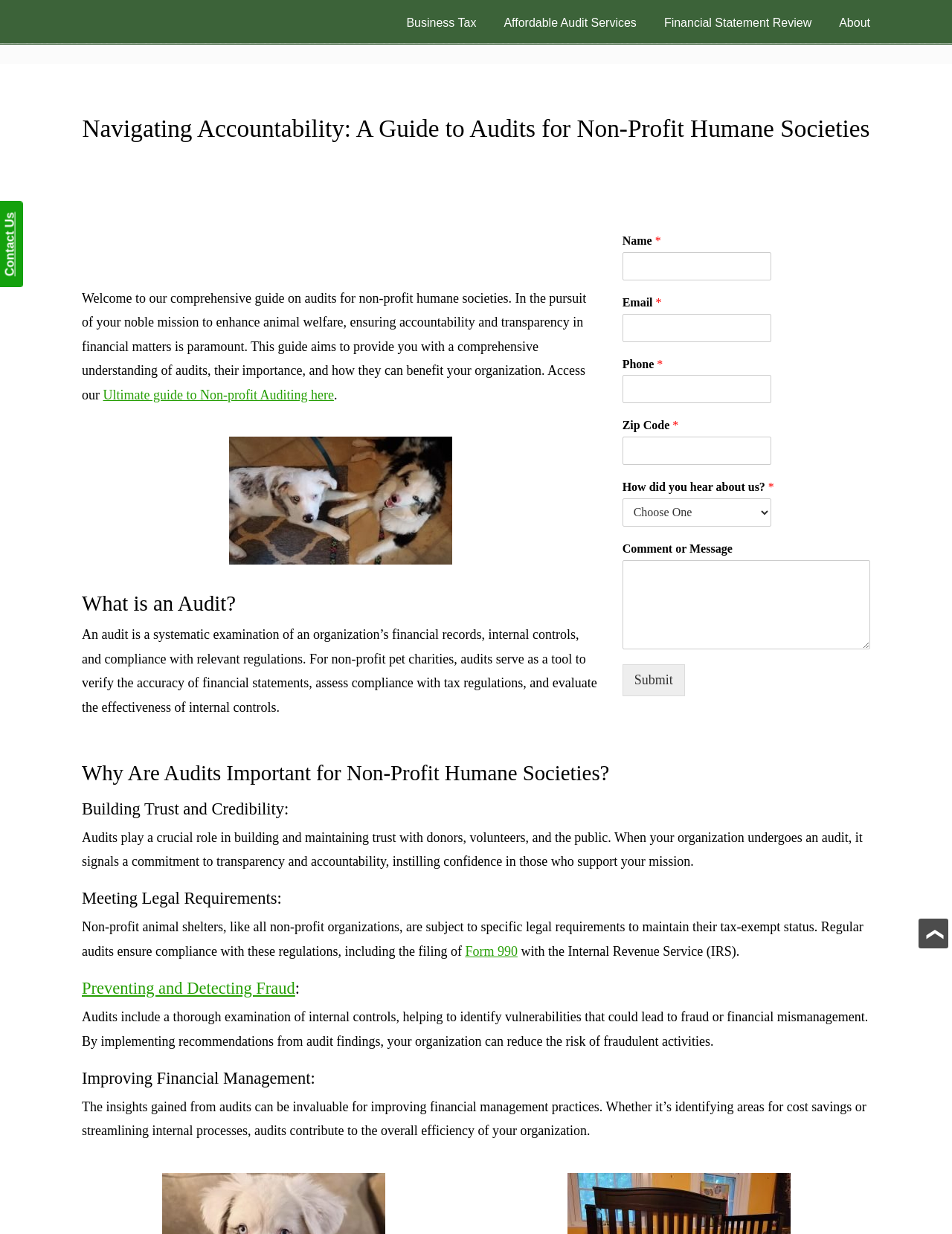Can you find the bounding box coordinates for the element that needs to be clicked to execute this instruction: "Click the 'Business Tax' link"? The coordinates should be given as four float numbers between 0 and 1, i.e., [left, top, right, bottom].

[0.411, 0.006, 0.516, 0.031]